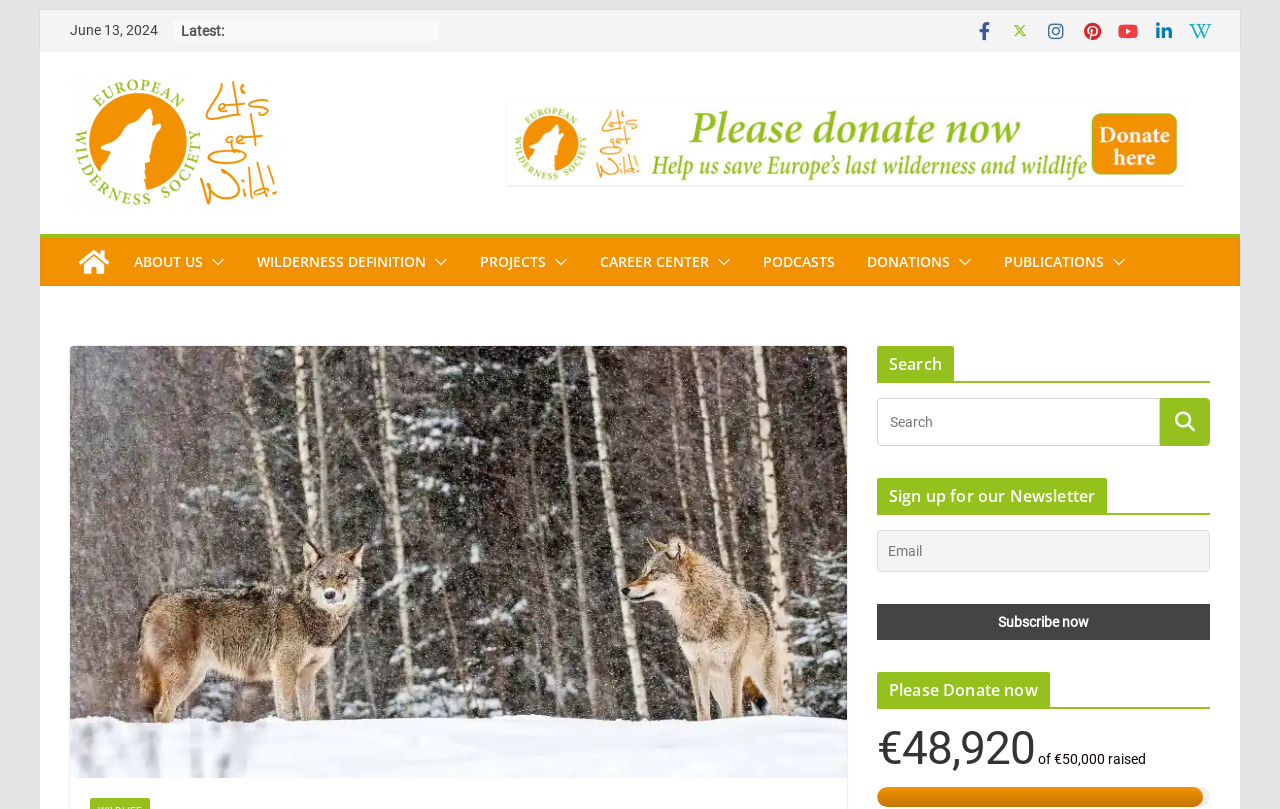Please locate the bounding box coordinates of the element that should be clicked to complete the given instruction: "Donate now".

[0.685, 0.747, 0.945, 0.791]